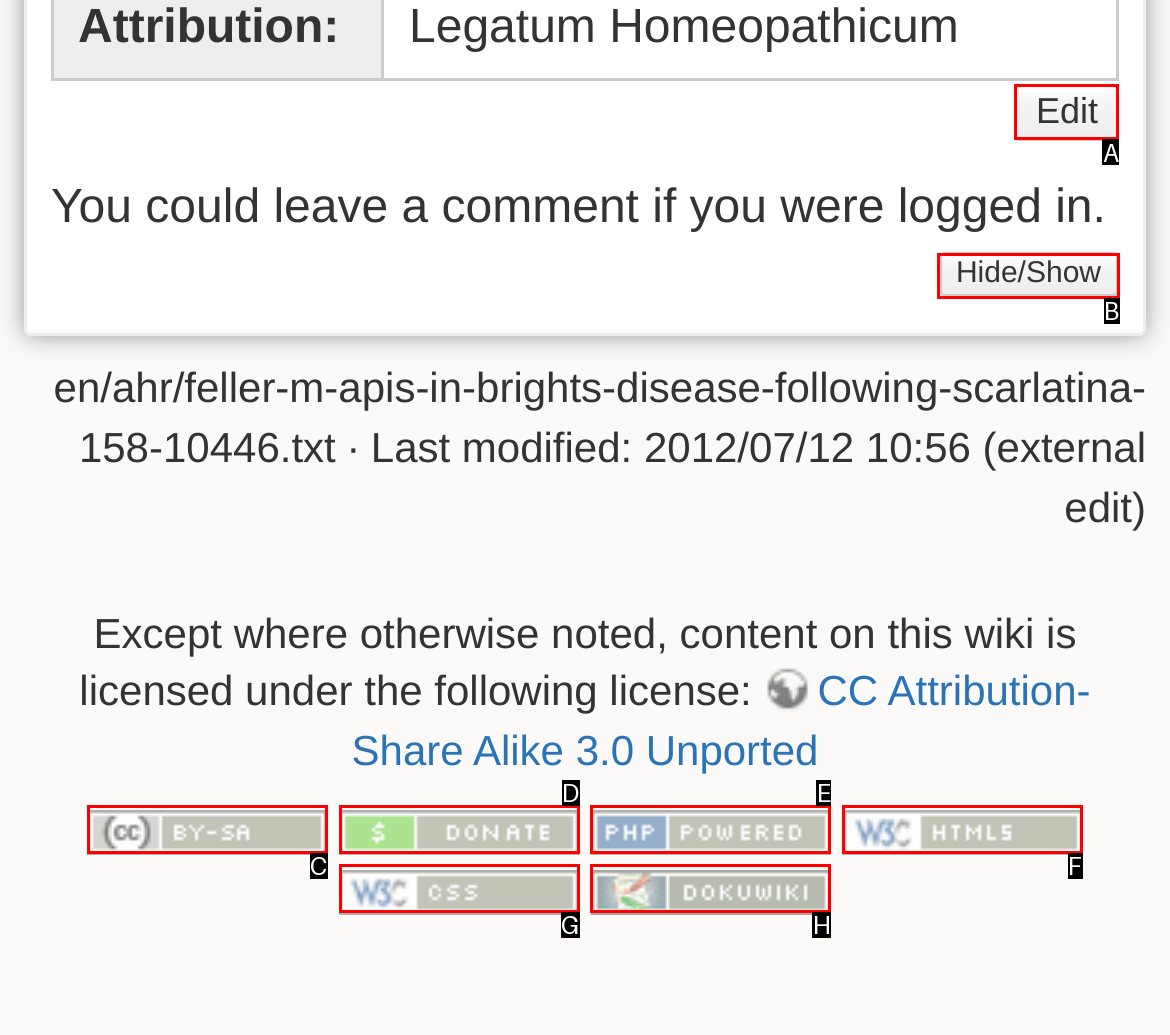Identify the letter of the option that should be selected to accomplish the following task: Click the 'Edit' button. Provide the letter directly.

A